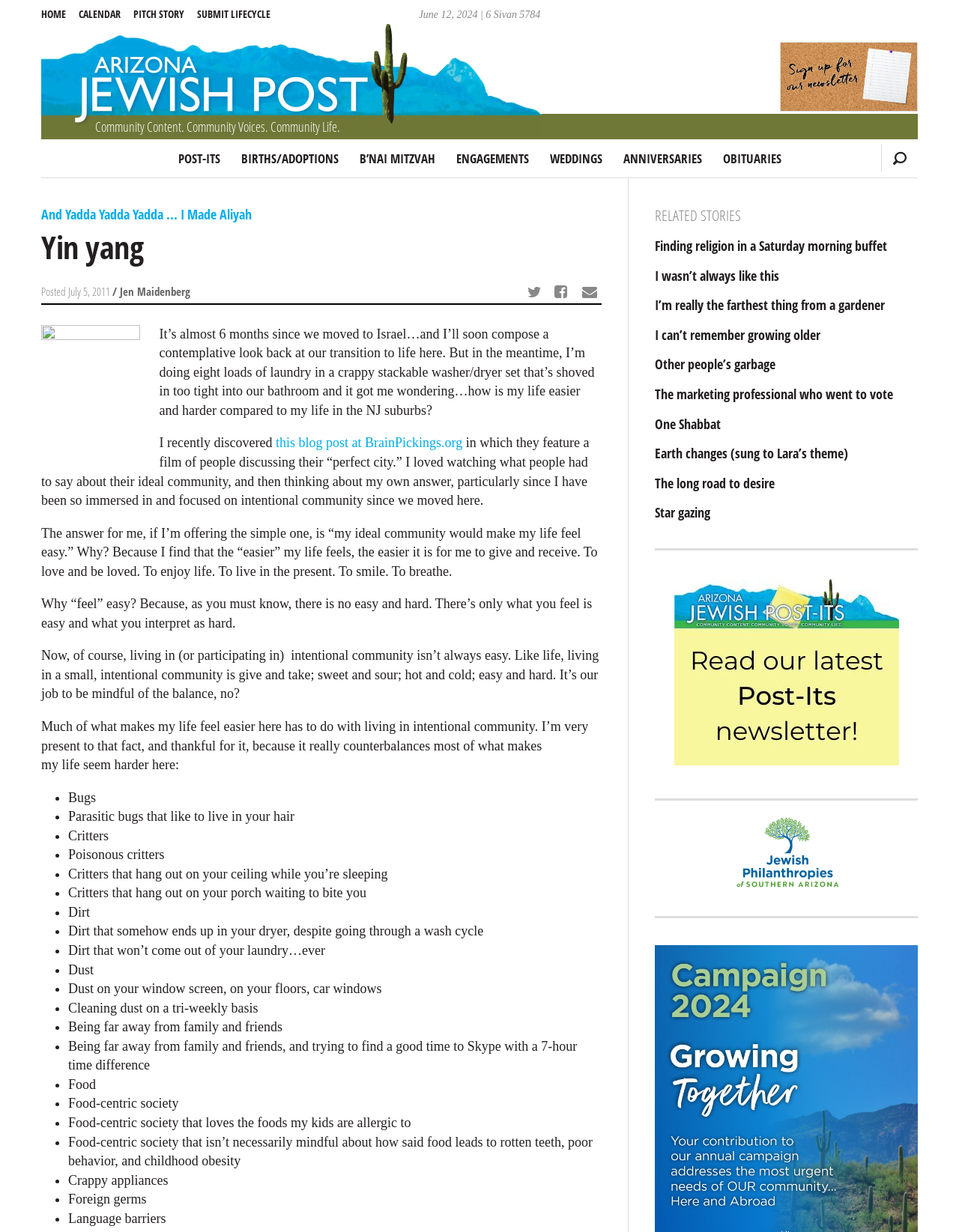Locate the bounding box coordinates of the element you need to click to accomplish the task described by this instruction: "Read the article 'And Yadda Yadda Yadda... I Made Aliyah'".

[0.043, 0.166, 0.262, 0.181]